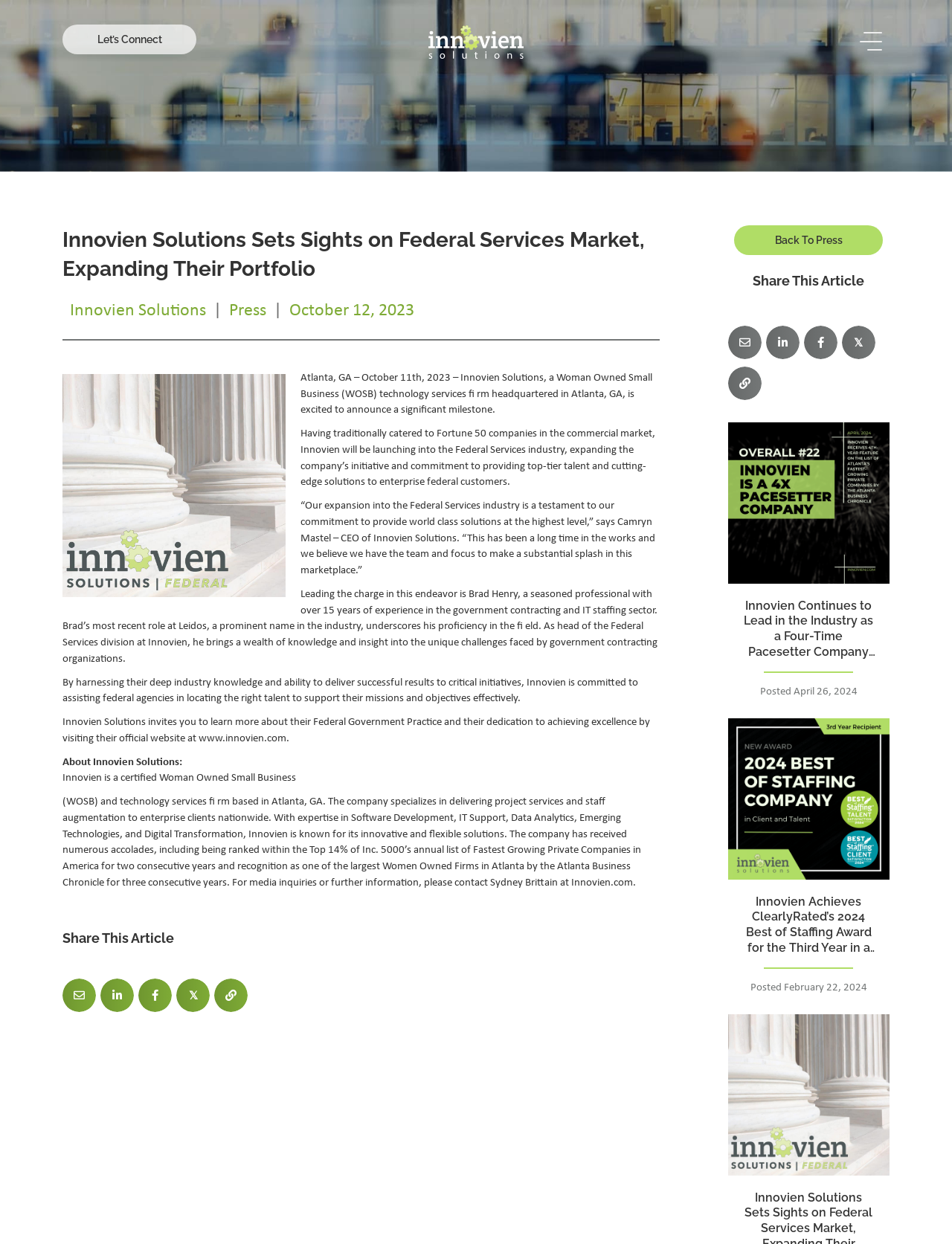Respond with a single word or phrase to the following question: What is Innovien Solutions' commitment to federal agencies?

Assisting in locating the right talent